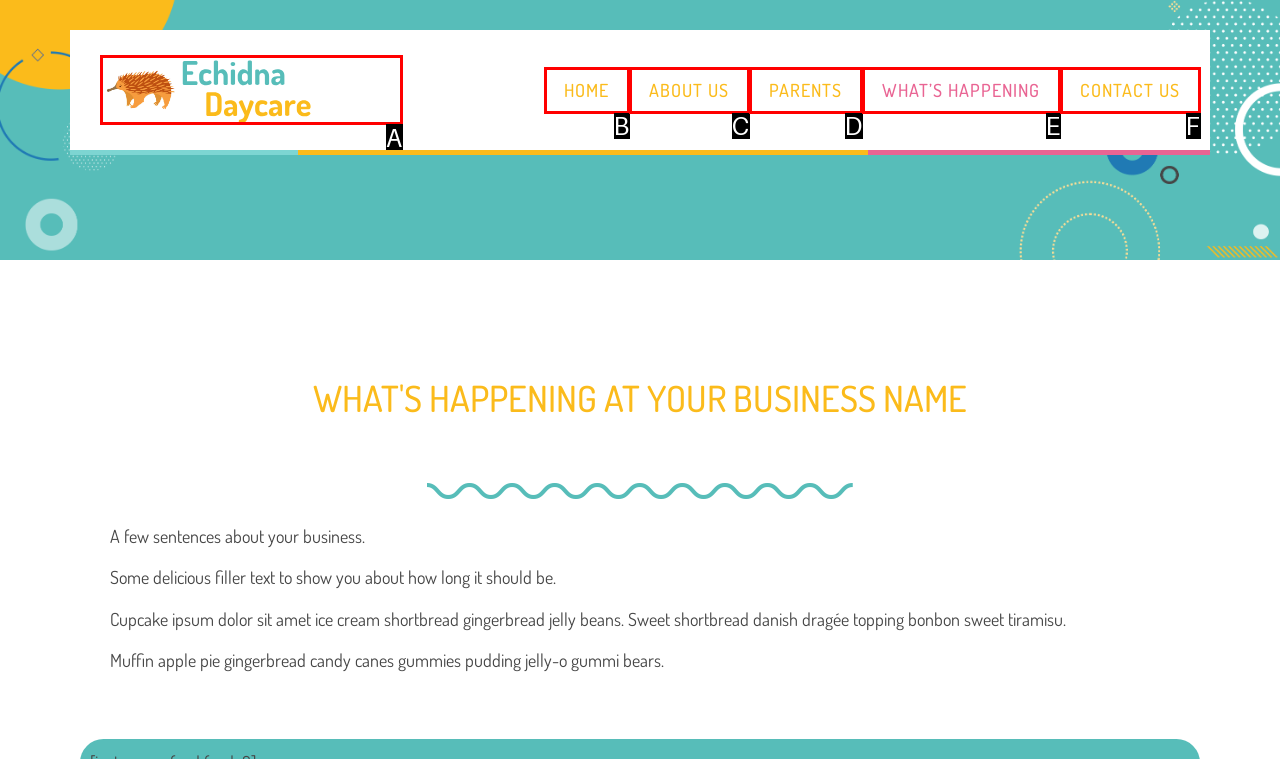Identify the HTML element that corresponds to the description: About Us Provide the letter of the matching option directly from the choices.

C